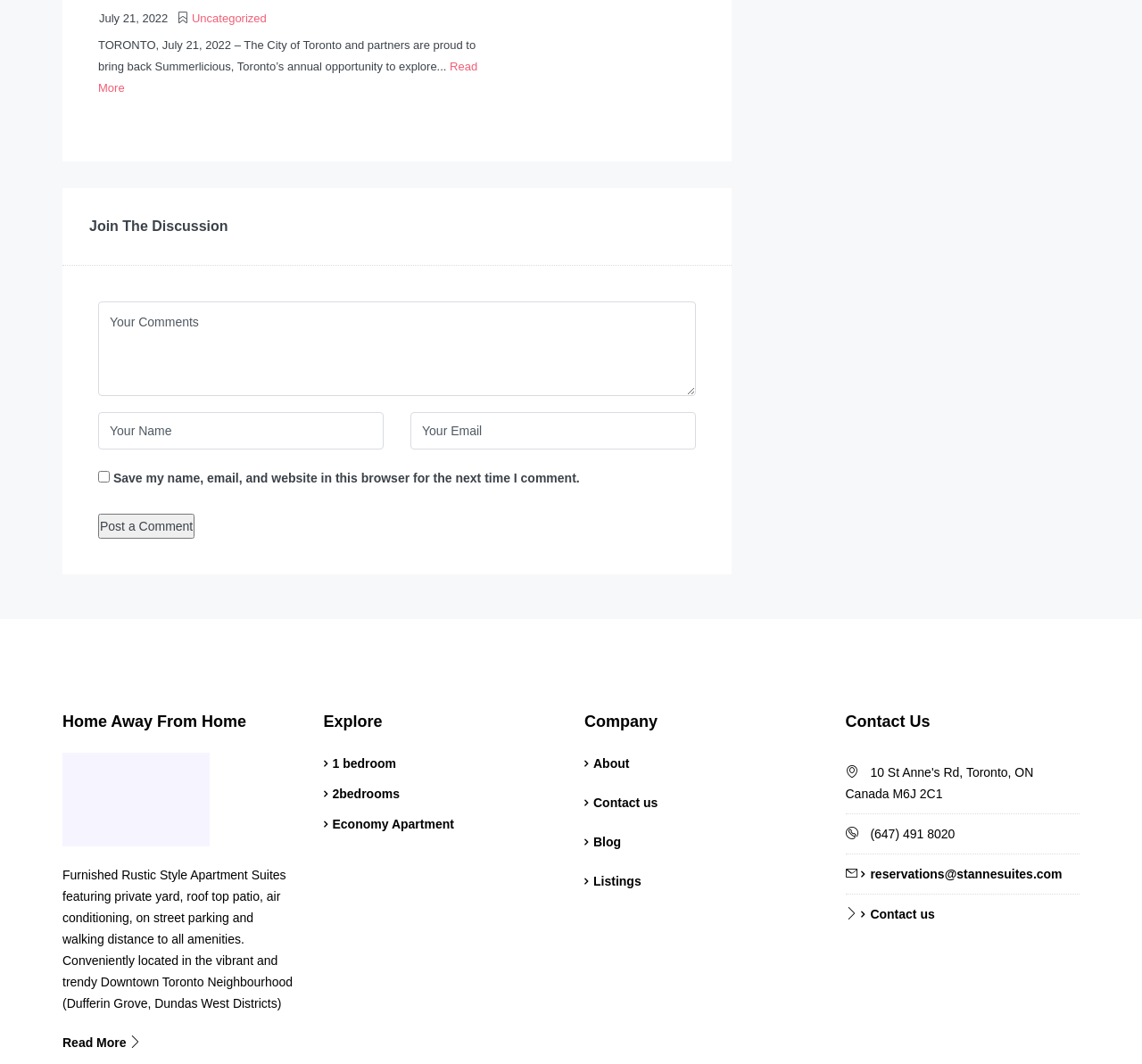What type of apartment suites are featured on the page?
Please provide a full and detailed response to the question.

The type of apartment suites featured on the page is mentioned in the static text element with bounding box coordinates [0.055, 0.815, 0.256, 0.949], which describes them as 'Furnished Rustic Style Apartment Suites'.